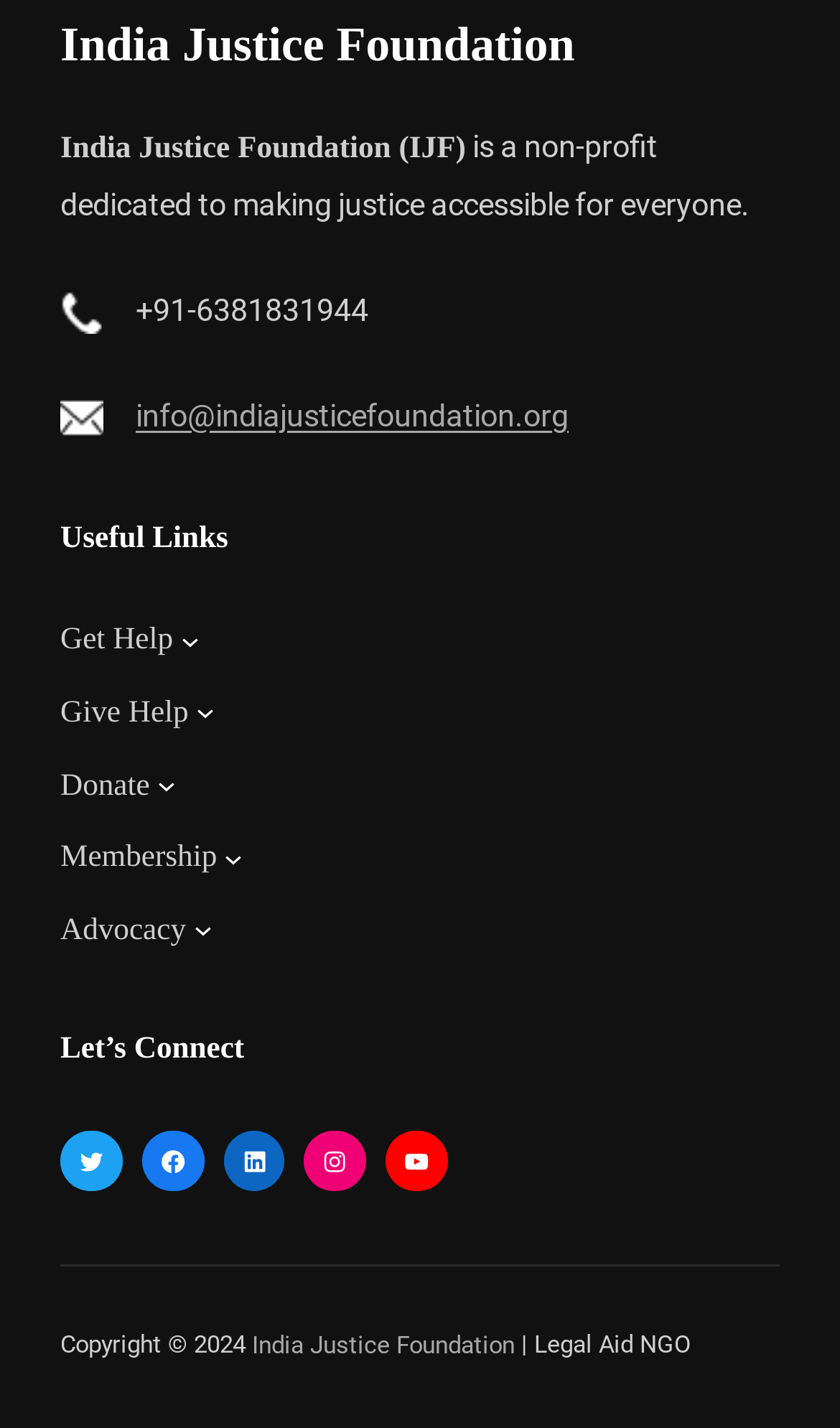What are the main sections of the website?
Please describe in detail the information shown in the image to answer the question.

The main sections of the website are listed in the navigation menu 'MainNav 2' which includes links to 'Get Help', 'Give Help', 'Donate', 'Membership', and 'Advocacy'.